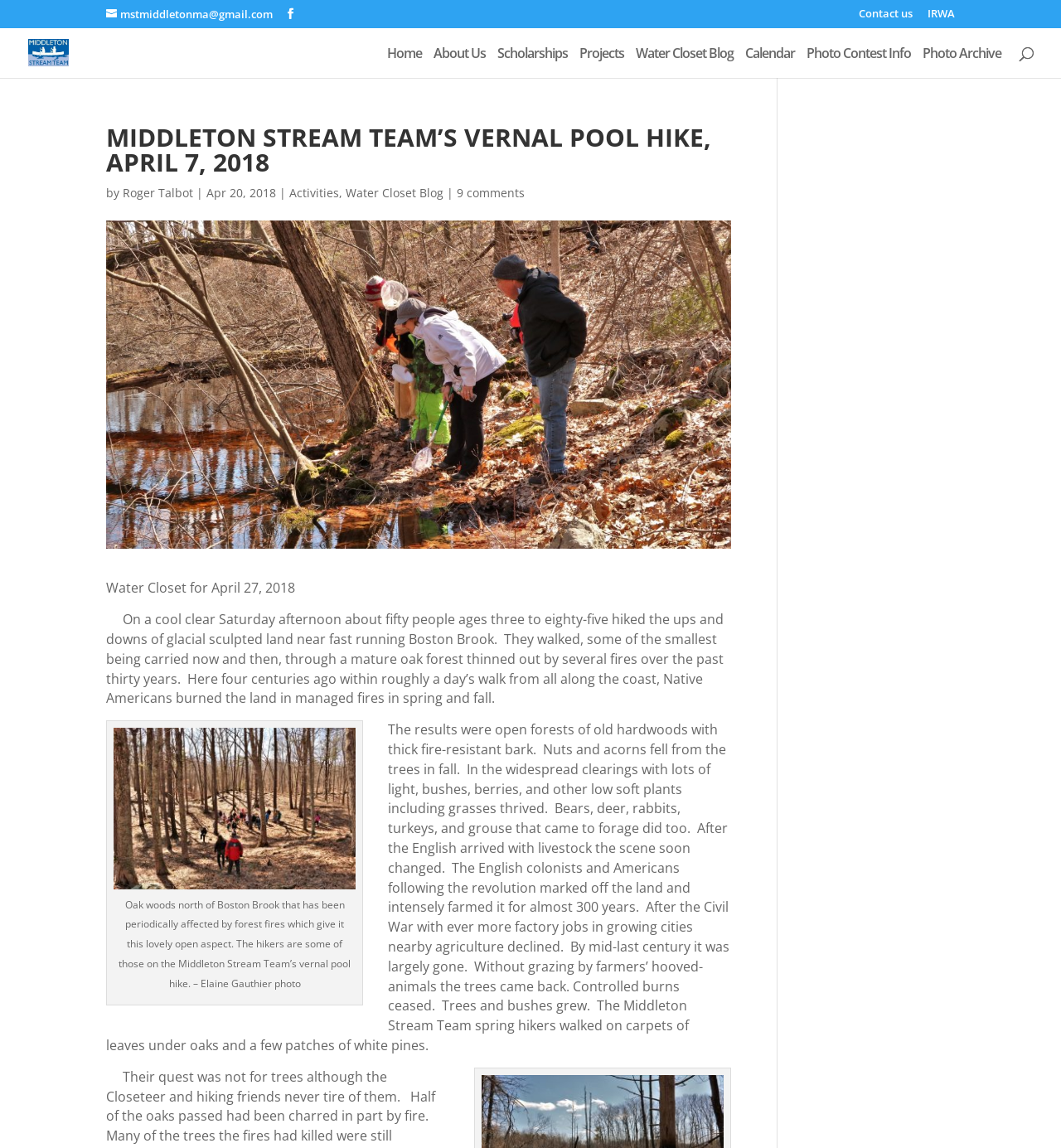What is the caption of the image?
Using the information from the image, give a concise answer in one word or a short phrase.

Oak woods north of Boston Brook that has been periodically affected by forest fires which give it this lovely open aspect.